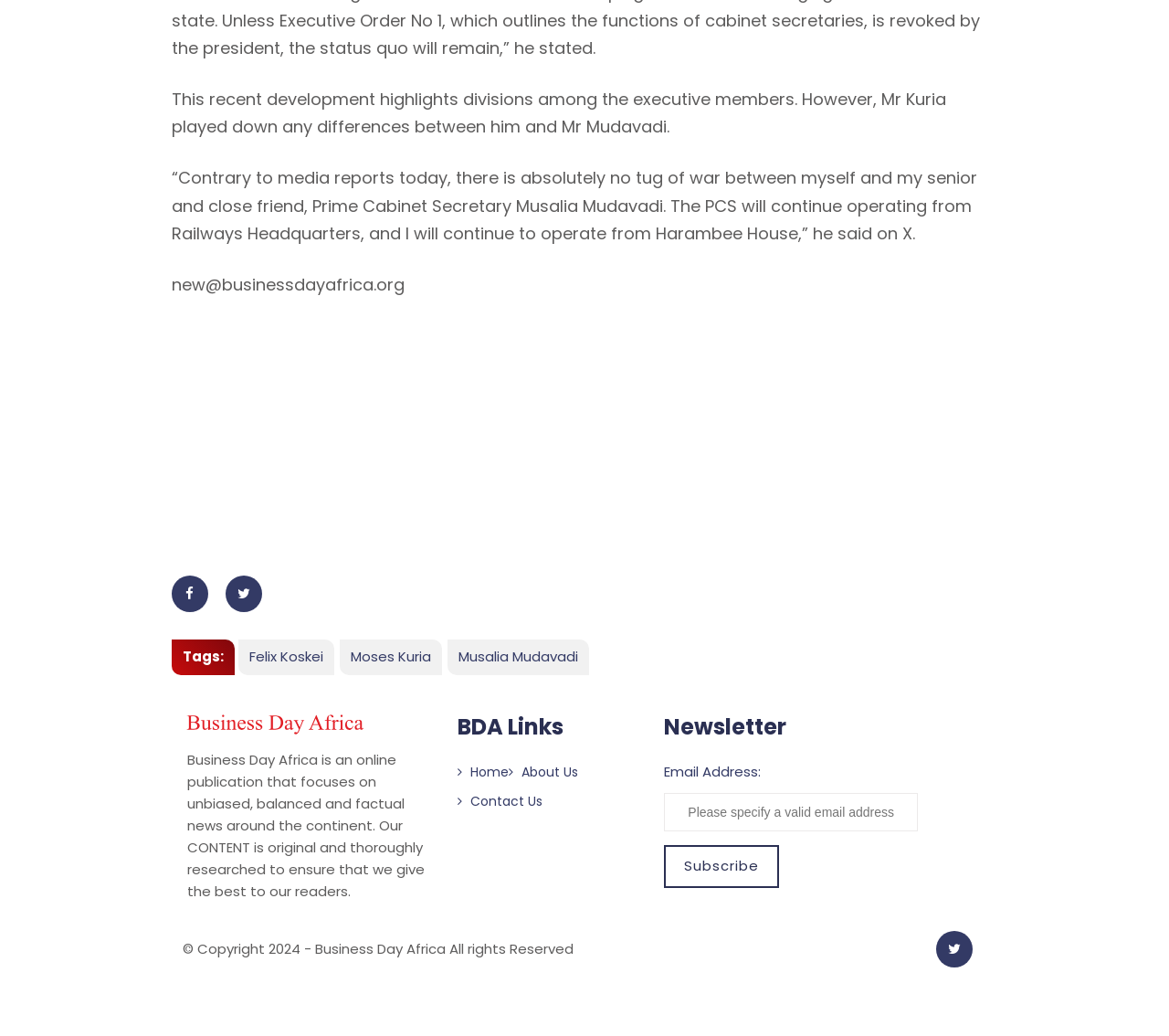What is the year of copyright mentioned in the footer?
Could you give a comprehensive explanation in response to this question?

I found the answer by looking at the footer section of the webpage, where it says '© Copyright 2024 - Business Day Africa All rights Reserved'.